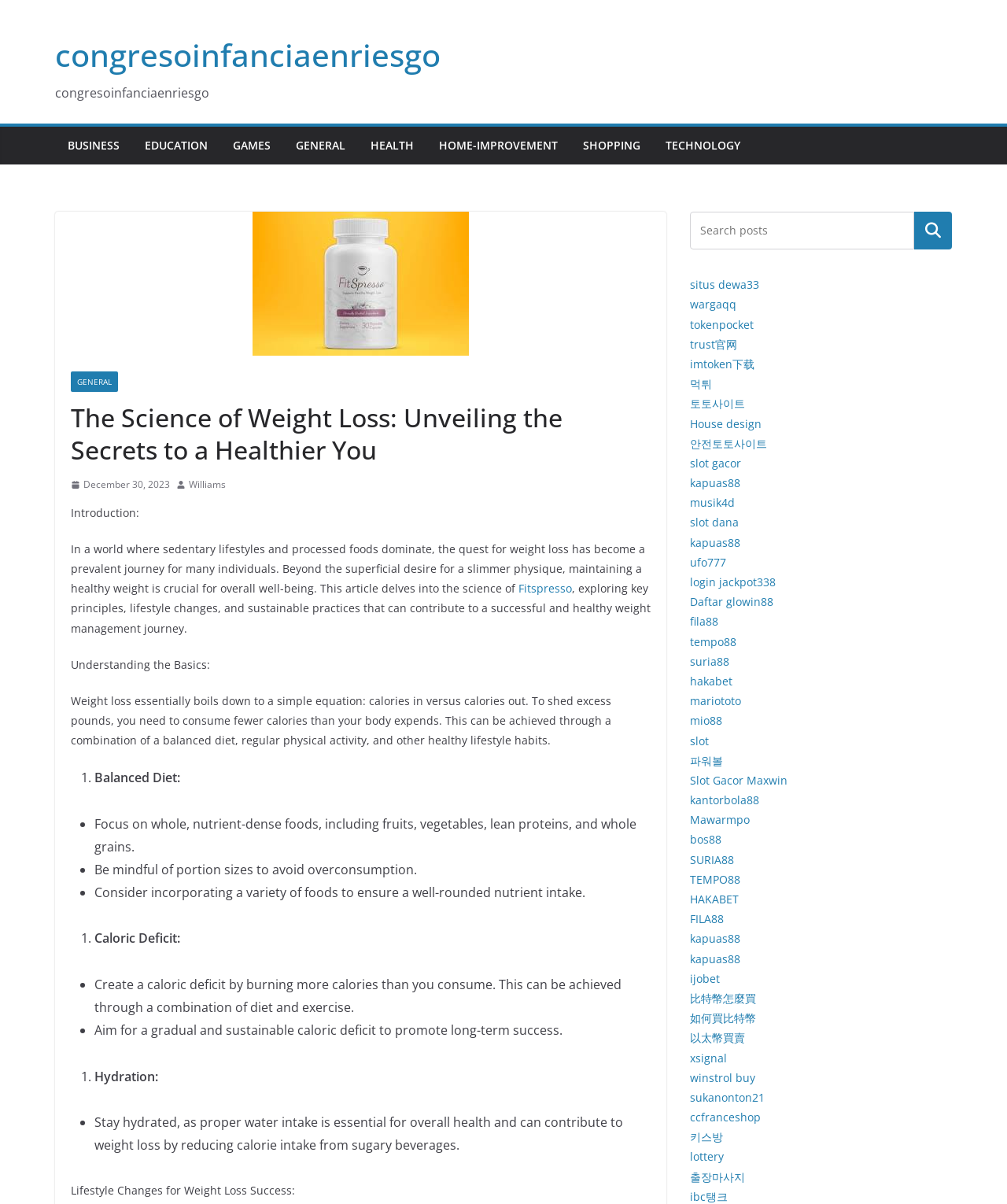Please find the bounding box coordinates of the element that needs to be clicked to perform the following instruction: "Buy the book on Amazon". The bounding box coordinates should be four float numbers between 0 and 1, represented as [left, top, right, bottom].

None